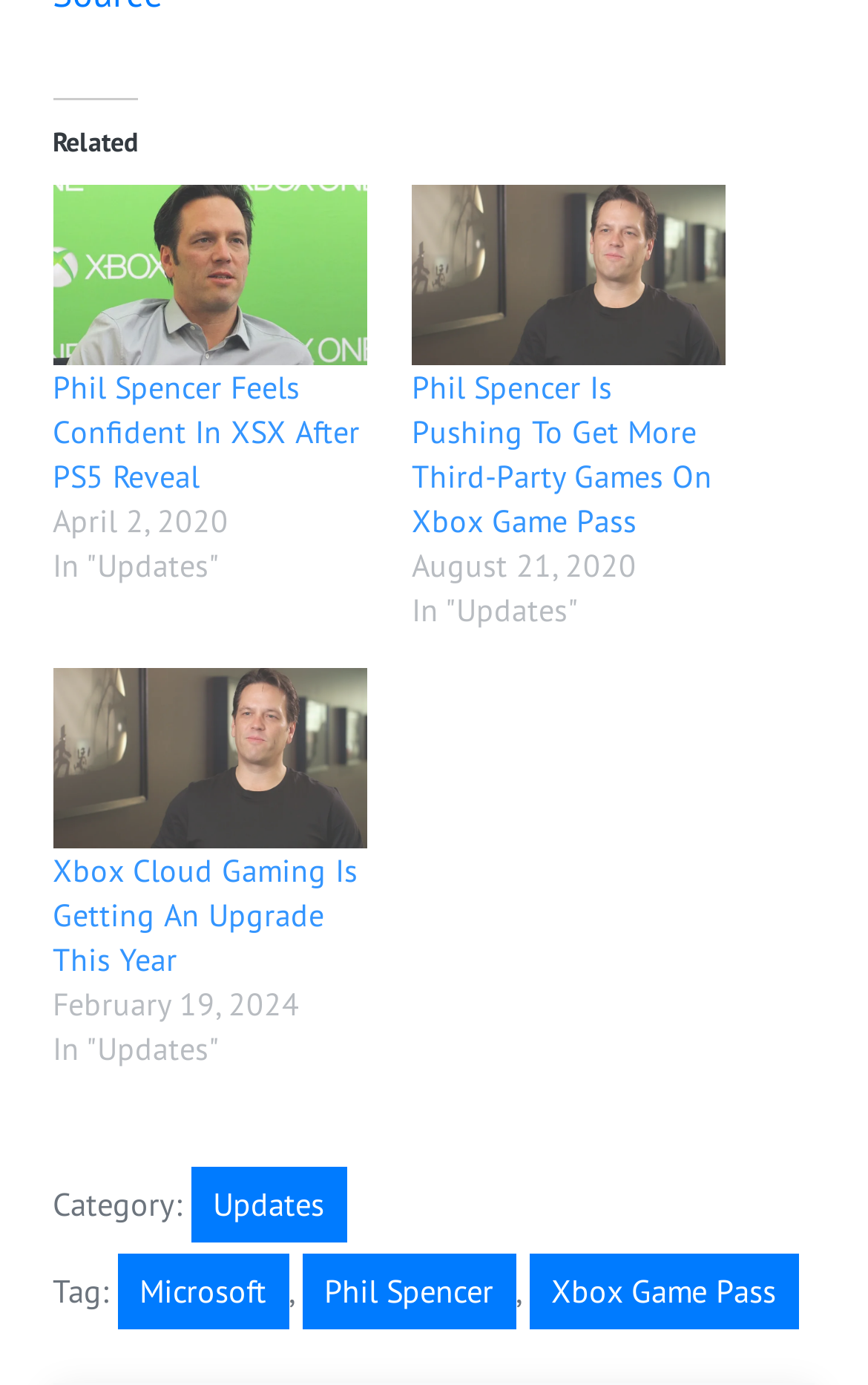Find the bounding box coordinates of the clickable area required to complete the following action: "Check Xbox Cloud Gaming news".

[0.061, 0.614, 0.412, 0.707]